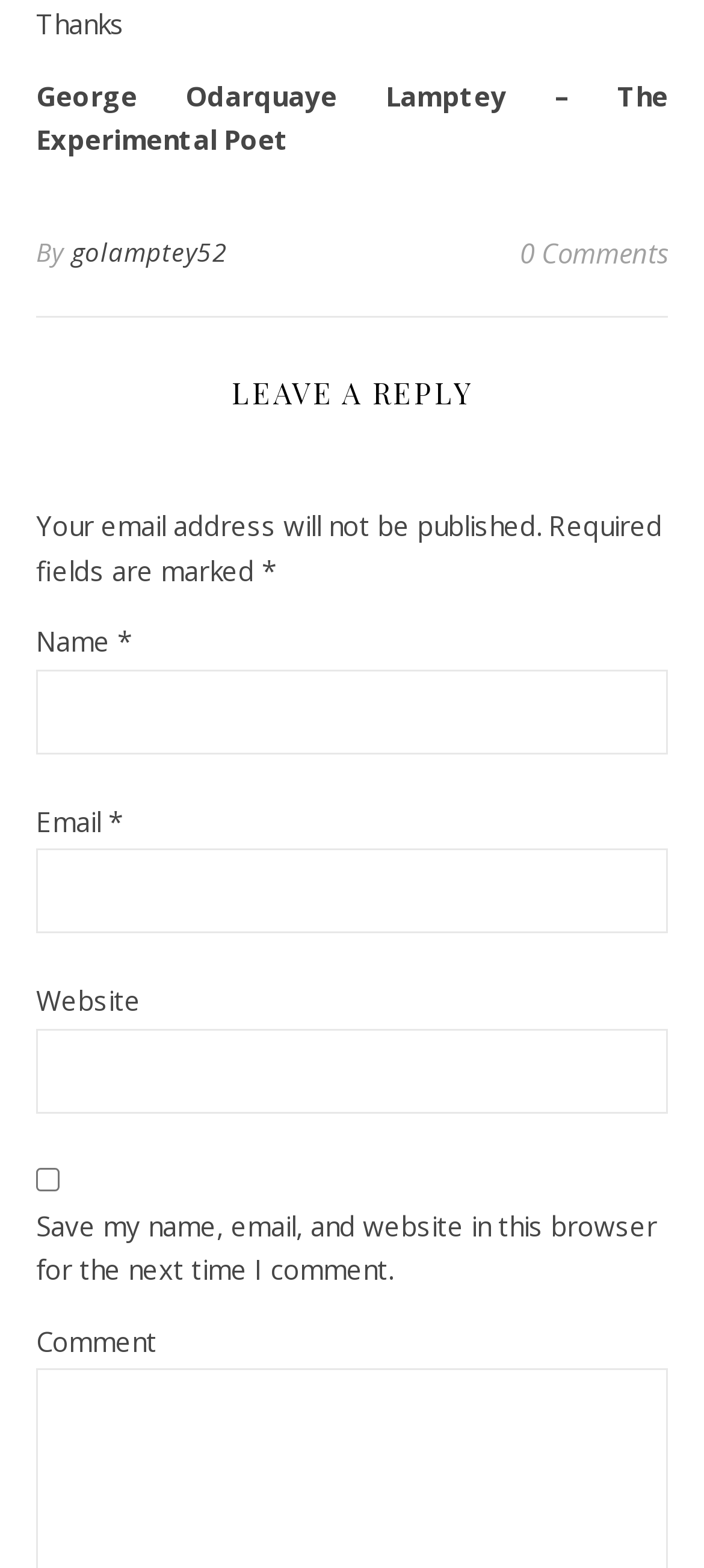Using the element description provided, determine the bounding box coordinates in the format (top-left x, top-left y, bottom-right x, bottom-right y). Ensure that all values are floating point numbers between 0 and 1. Element description: parent_node: Website name="url"

[0.051, 0.656, 0.949, 0.71]